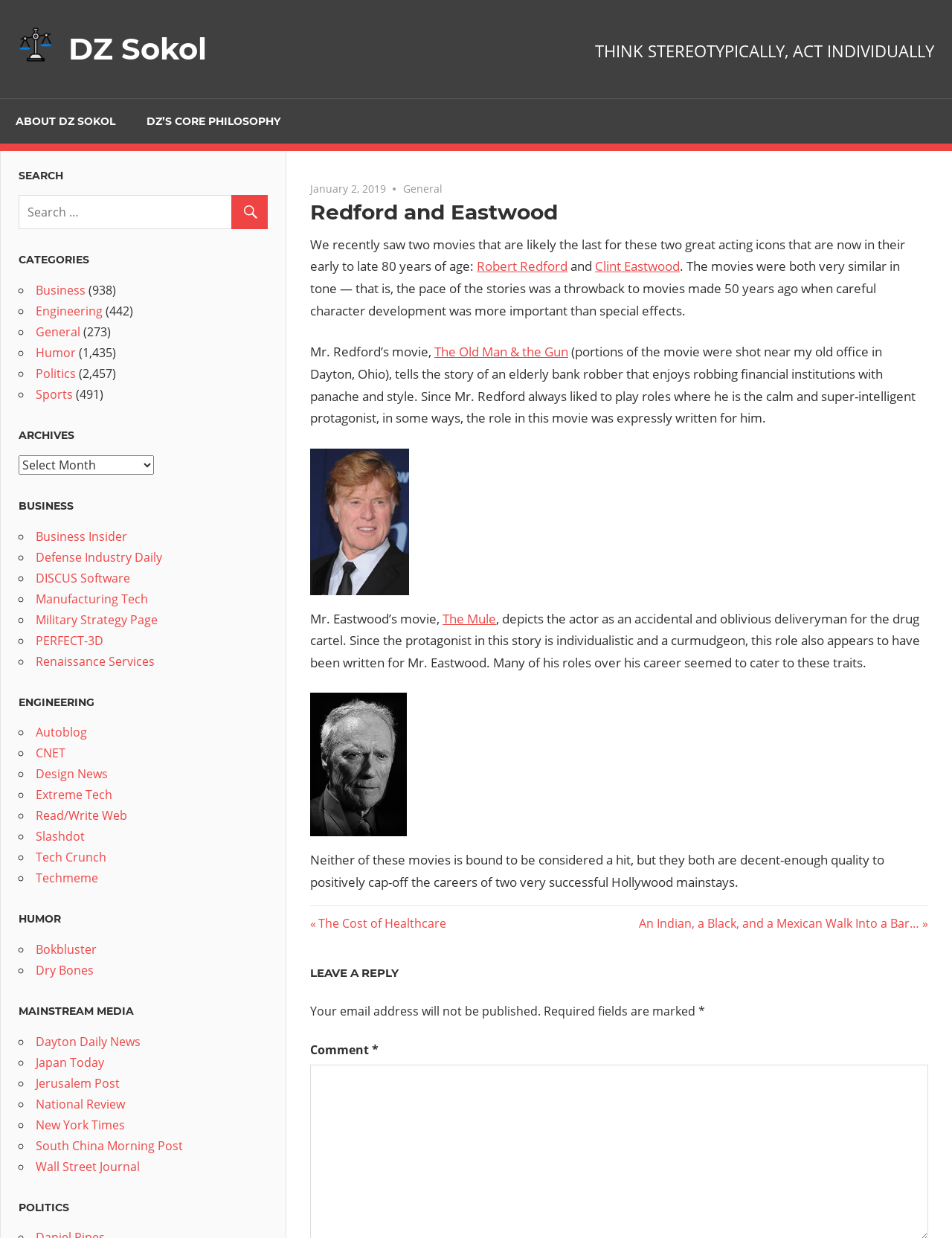Show the bounding box coordinates of the region that should be clicked to follow the instruction: "Click on the 'ABOUT DZ SOKOL' link."

[0.0, 0.08, 0.138, 0.116]